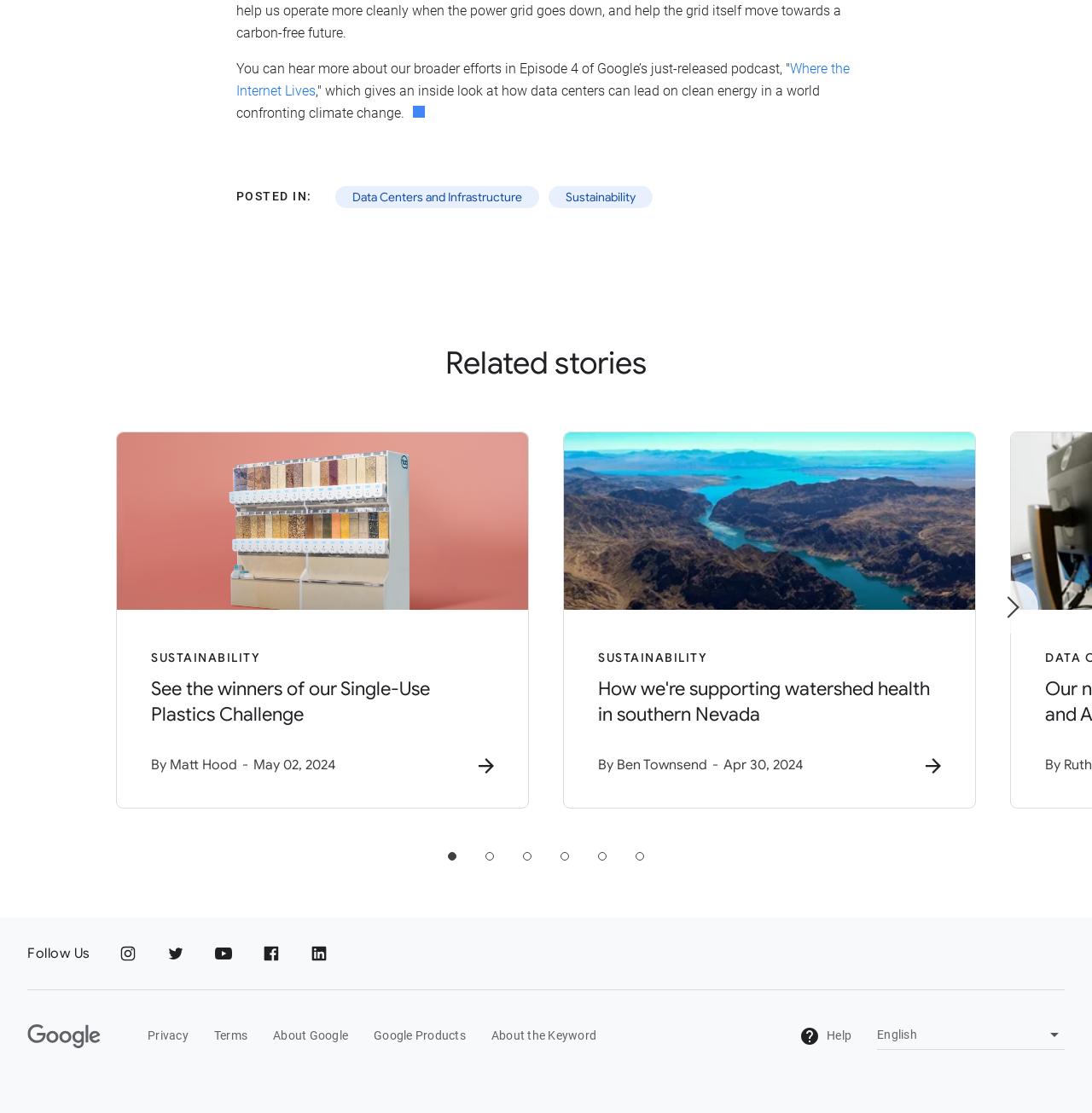Locate the bounding box coordinates of the clickable region necessary to complete the following instruction: "Follow Google on Instagram". Provide the coordinates in the format of four float numbers between 0 and 1, i.e., [left, top, right, bottom].

[0.107, 0.848, 0.126, 0.866]